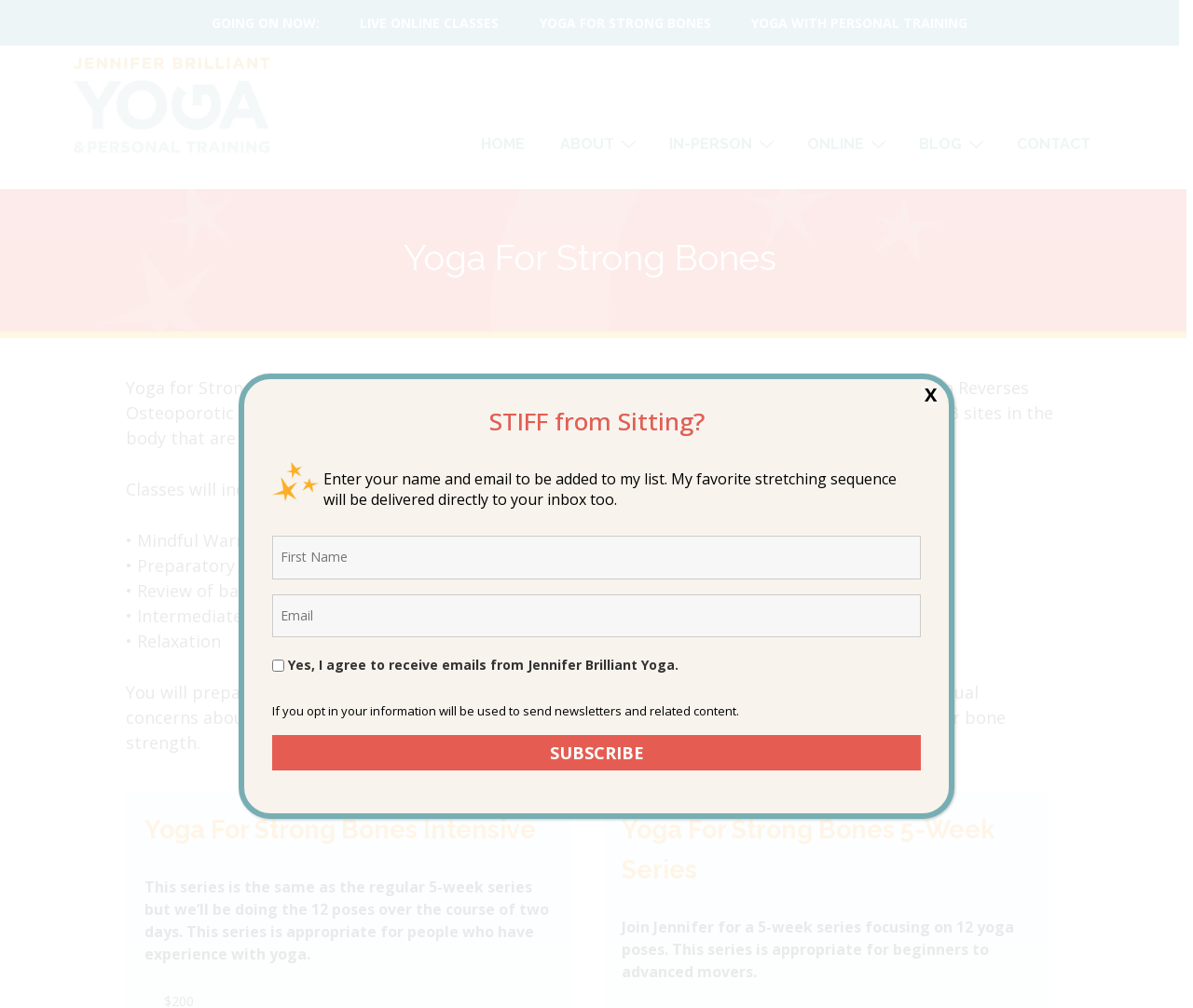Please identify the bounding box coordinates of the area that needs to be clicked to follow this instruction: "Subscribe to the newsletter".

[0.228, 0.729, 0.772, 0.764]